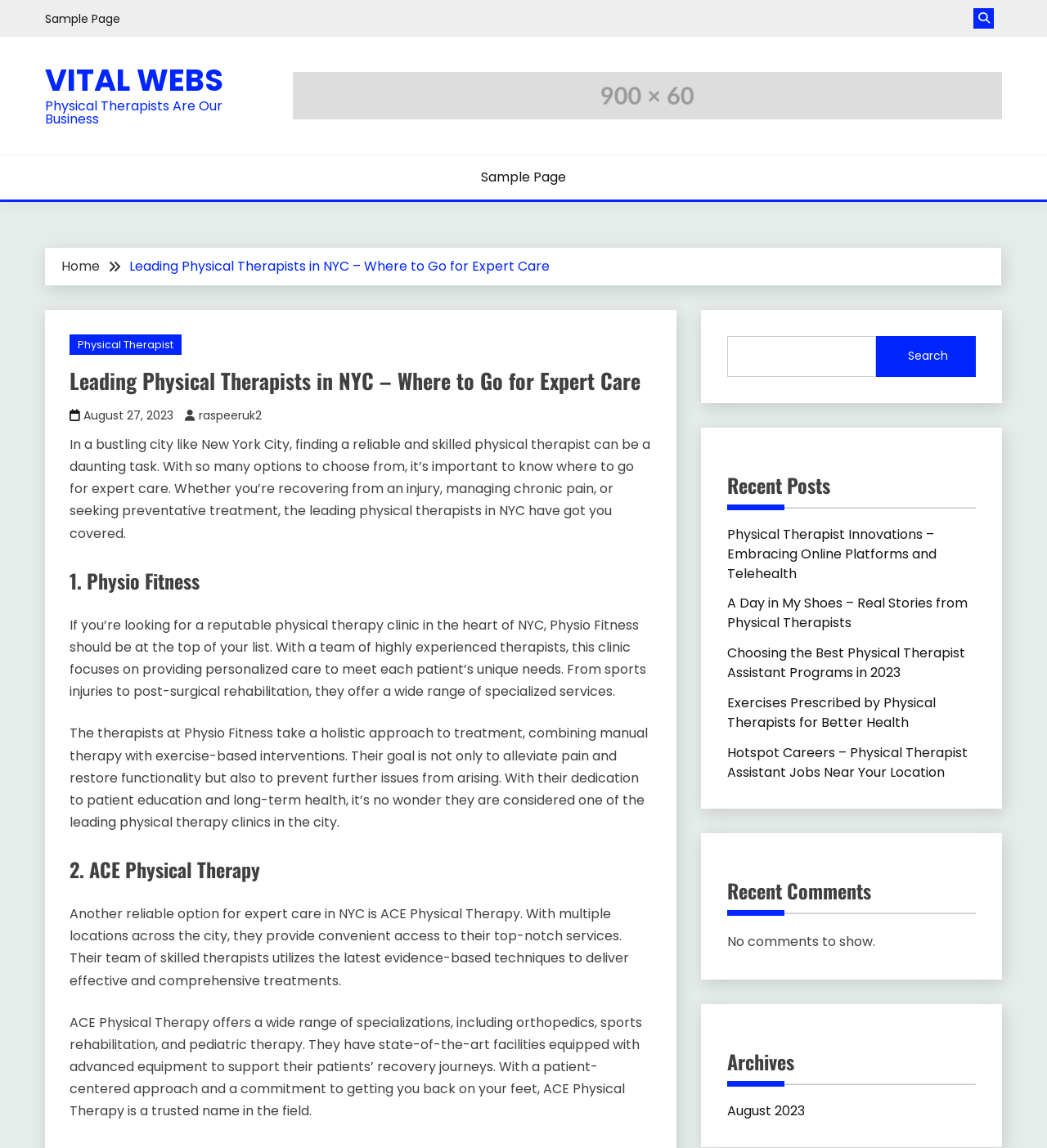Please locate the bounding box coordinates of the element that should be clicked to complete the given instruction: "Search for a physical therapist".

[0.694, 0.293, 0.932, 0.328]